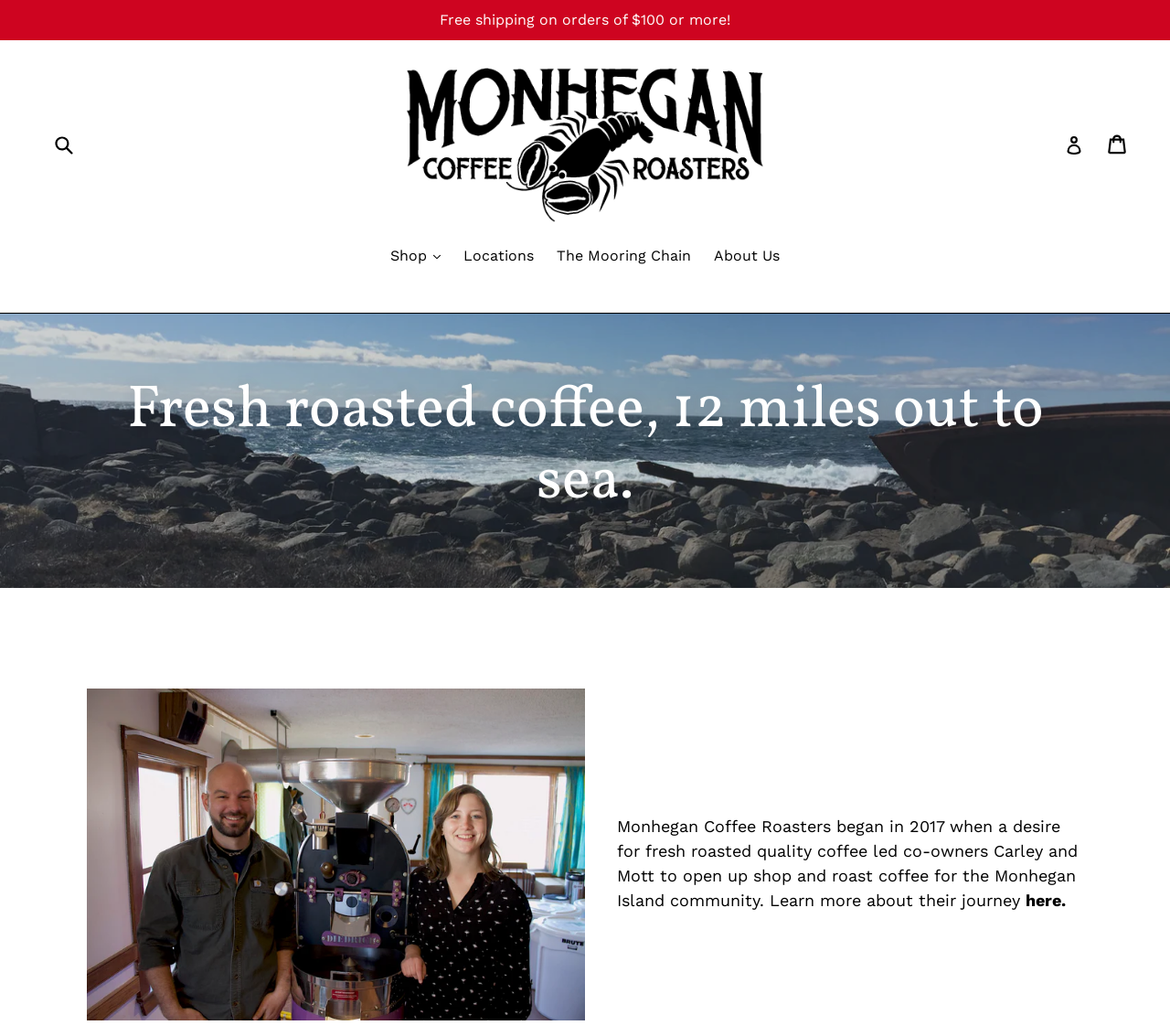How many links are in the top navigation bar?
Answer the question based on the image using a single word or a brief phrase.

5